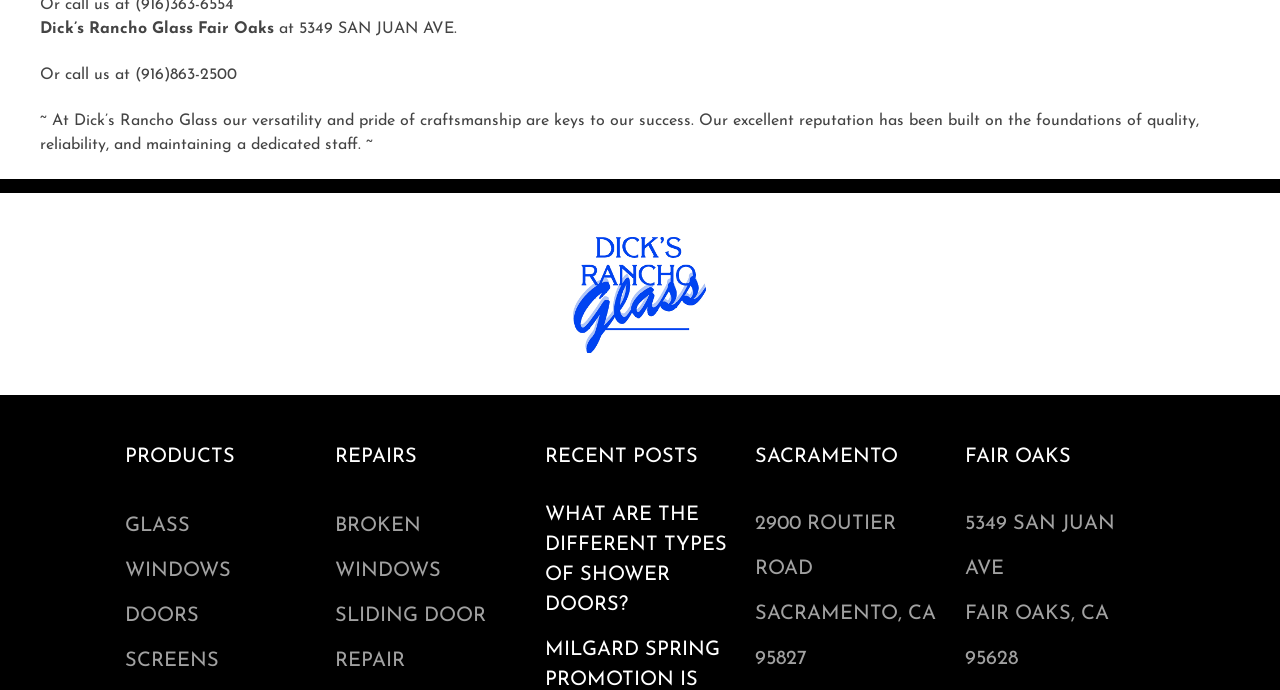Answer this question in one word or a short phrase: What is the topic of the recent post mentioned on the webpage?

Types of Shower Doors